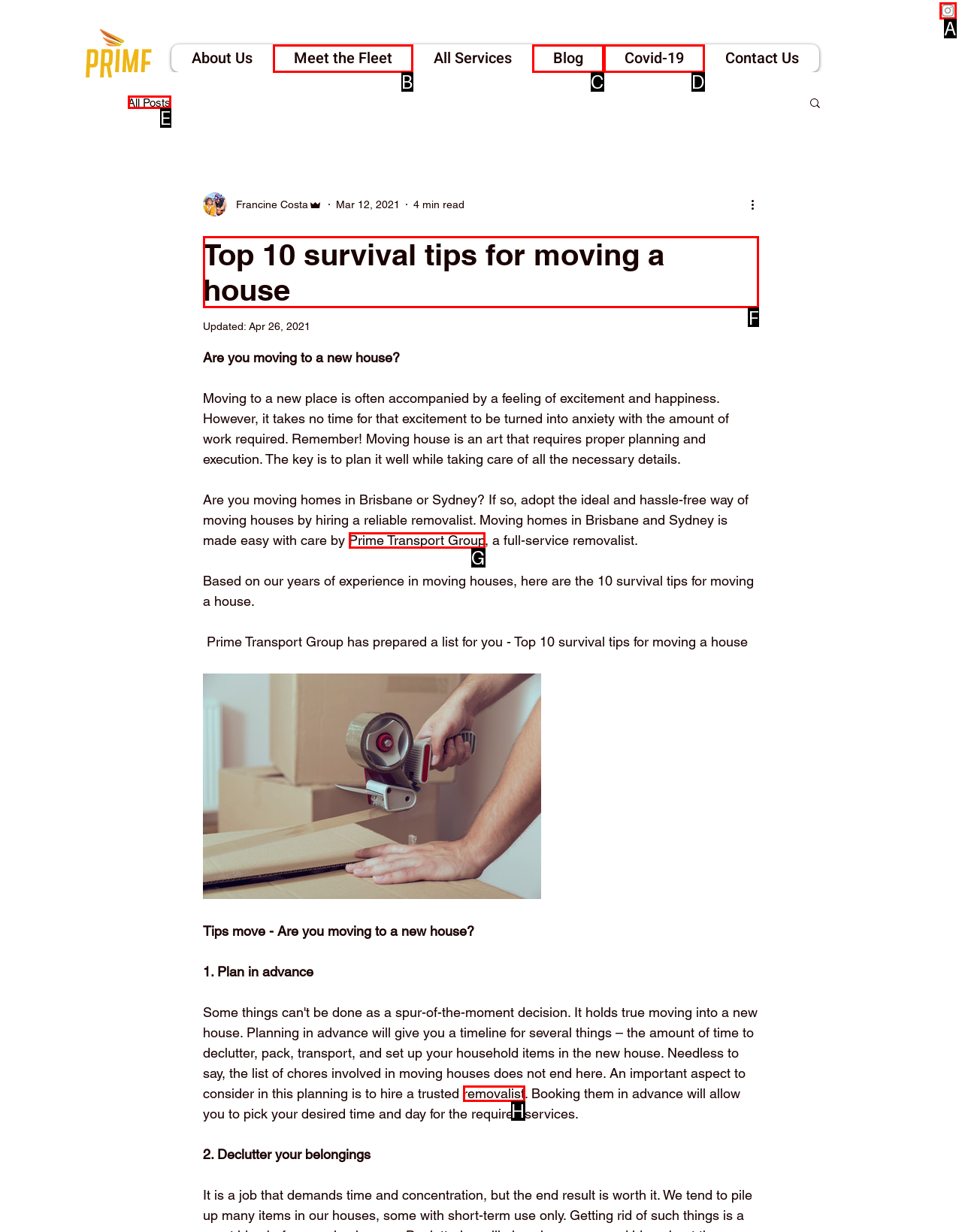Find the appropriate UI element to complete the task: Read the blog post about moving a house. Indicate your choice by providing the letter of the element.

F